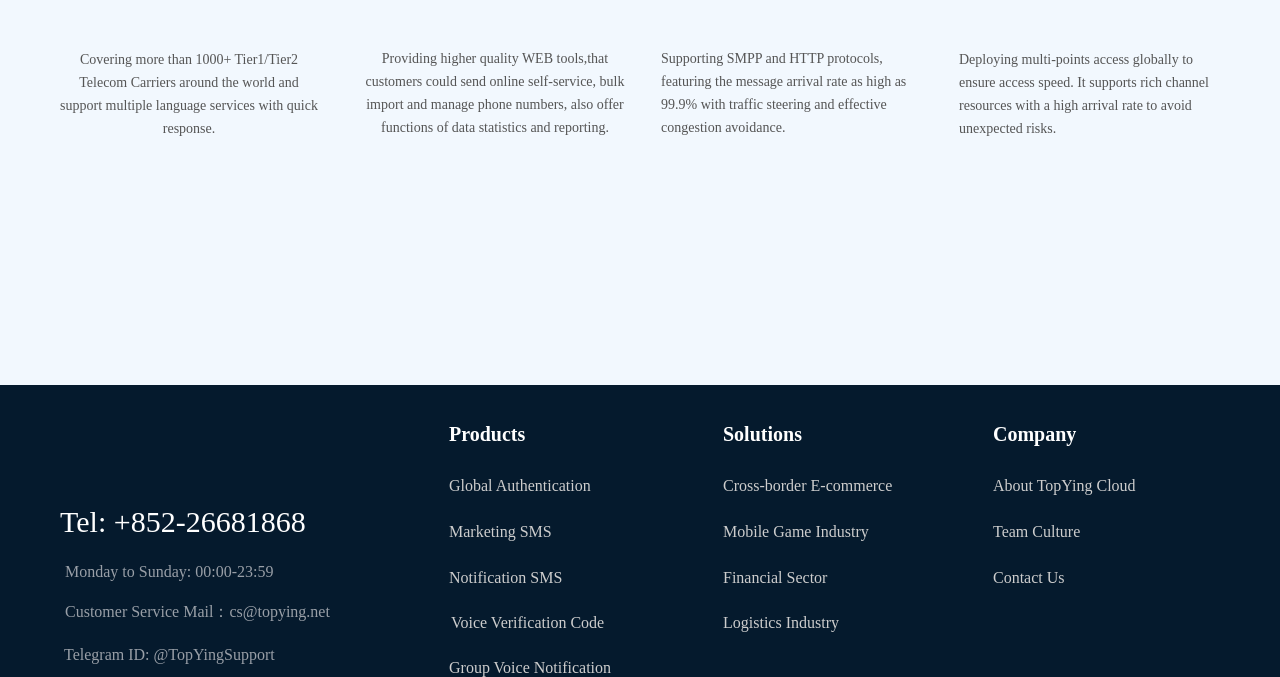Please examine the image and answer the question with a detailed explanation:
What is the company's phone number?

The phone number can be found in the bottom left corner of the webpage, next to the 'Tel:' label.